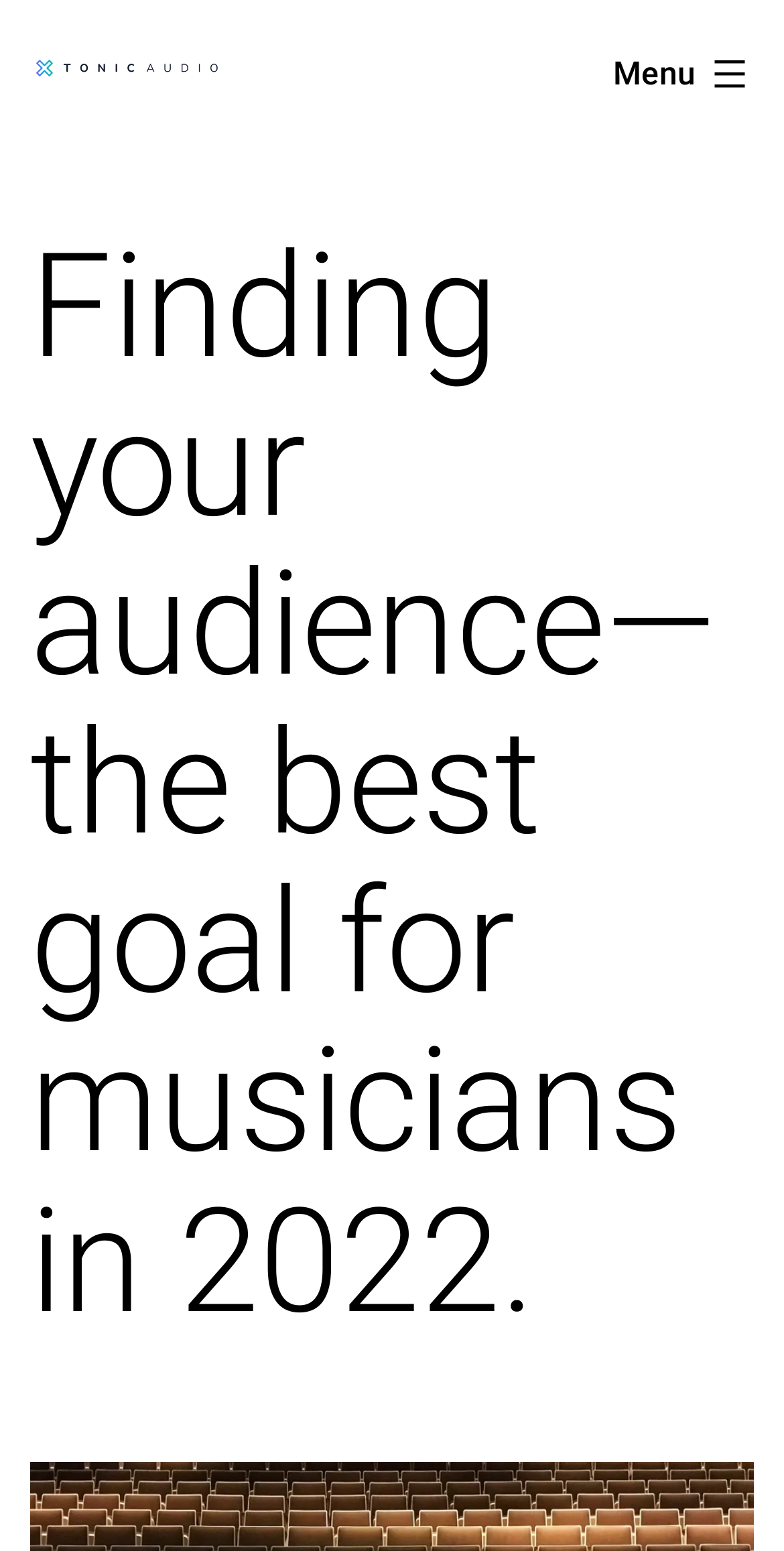Given the description of a UI element: "Menu Close", identify the bounding box coordinates of the matching element in the webpage screenshot.

[0.744, 0.019, 1.0, 0.076]